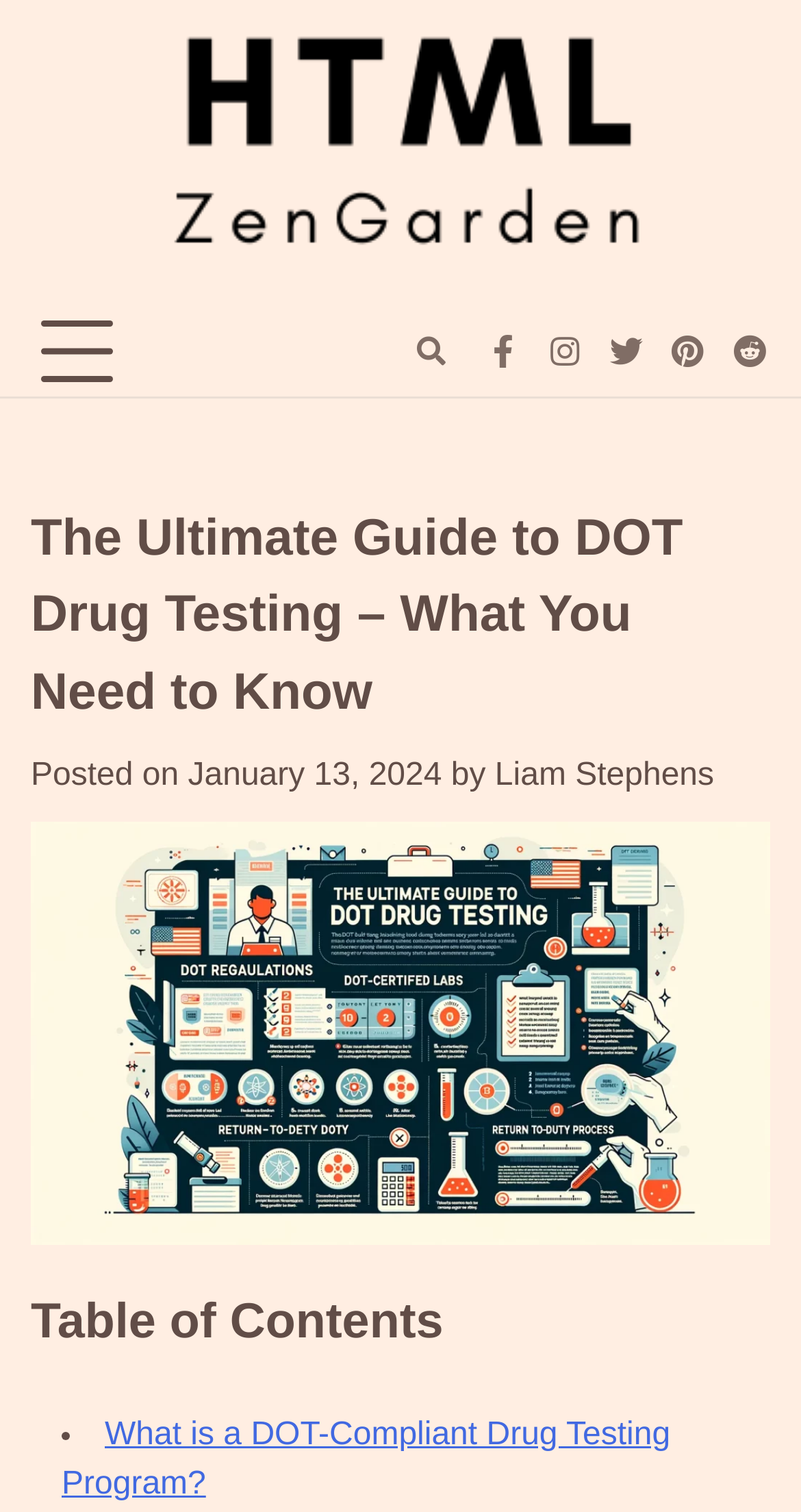Determine the main text heading of the webpage and provide its content.

The Ultimate Guide to DOT Drug Testing – What You Need to Know